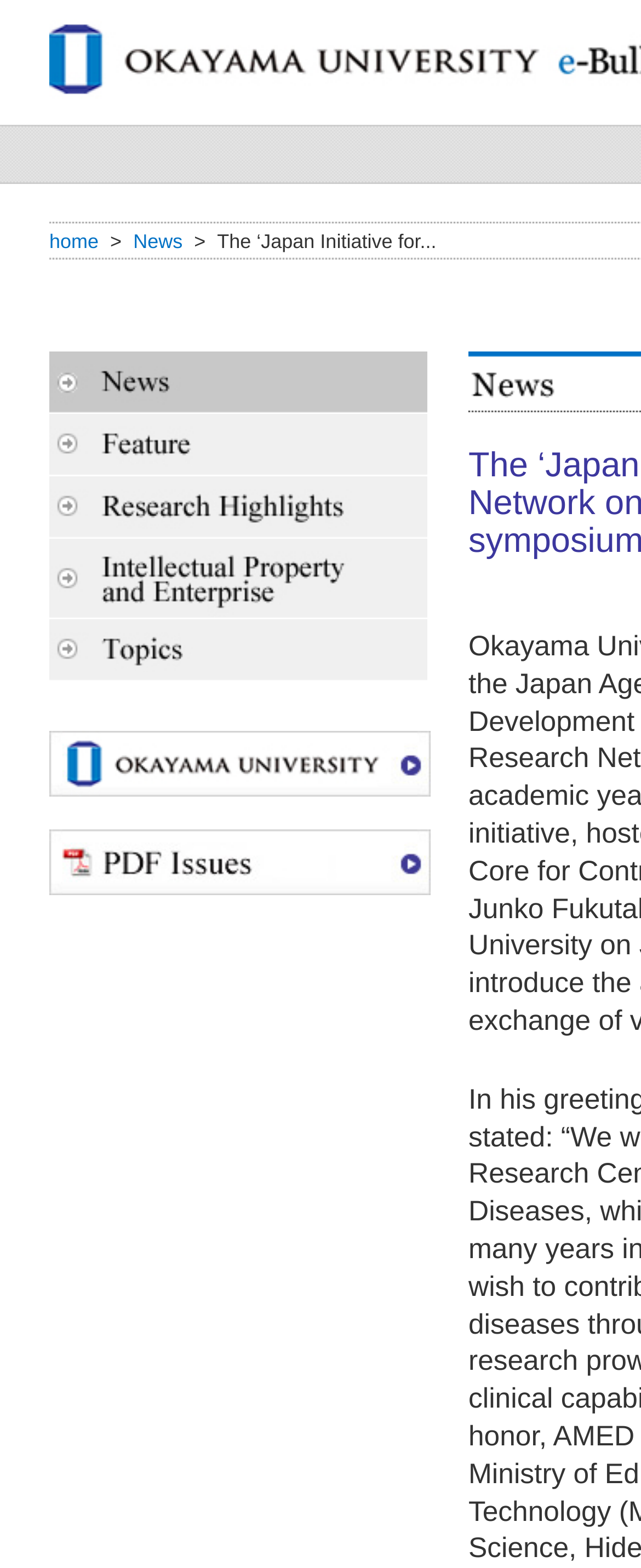Generate a thorough explanation of the webpage's elements.

The webpage is the portal site of Okayama University. At the top left, there is a link to the "home" page, followed by a ">" symbol. Next to it, there is a link to the "News" section, which is accompanied by a brief description "The ‘Japan Initiative for...’". 

Below the "News" link, there are five sections: "News", "Feature", "Research Highlights", "Intellectual Property and Enterprise", and "Topics". Each section has a corresponding link and an image with the same name. These sections are aligned vertically and take up most of the page.

To the right of the "News" section description, there is a link to another "News" page. Below the five sections, there are three more links: "OKAYAMA UNIV.", "PDF Issues", and each has an accompanying image. The "OKAYAMA UNIV." link is positioned at the bottom left of the page, while the "PDF Issues" link is below it.